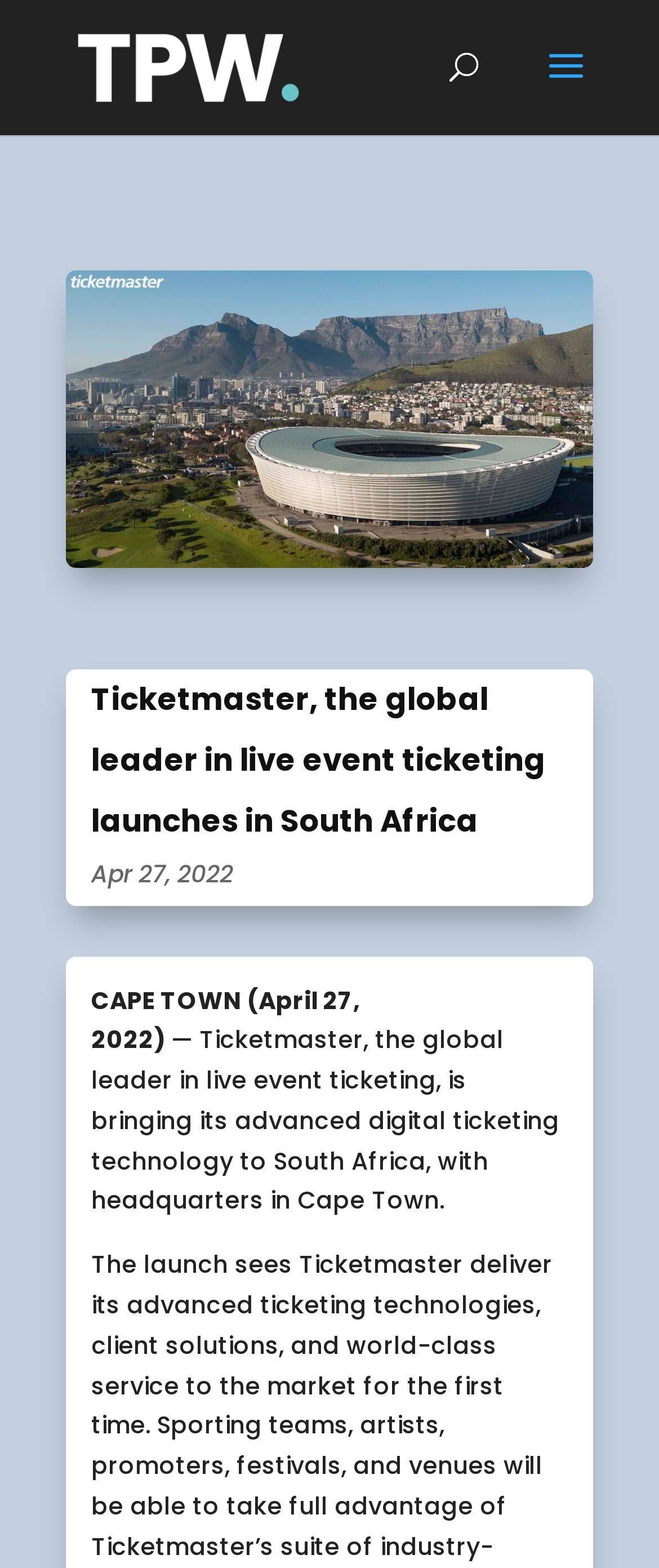Locate the bounding box coordinates of the UI element described by: "alt="TPW Agency"". The bounding box coordinates should consist of four float numbers between 0 and 1, i.e., [left, top, right, bottom].

[0.11, 0.031, 0.461, 0.053]